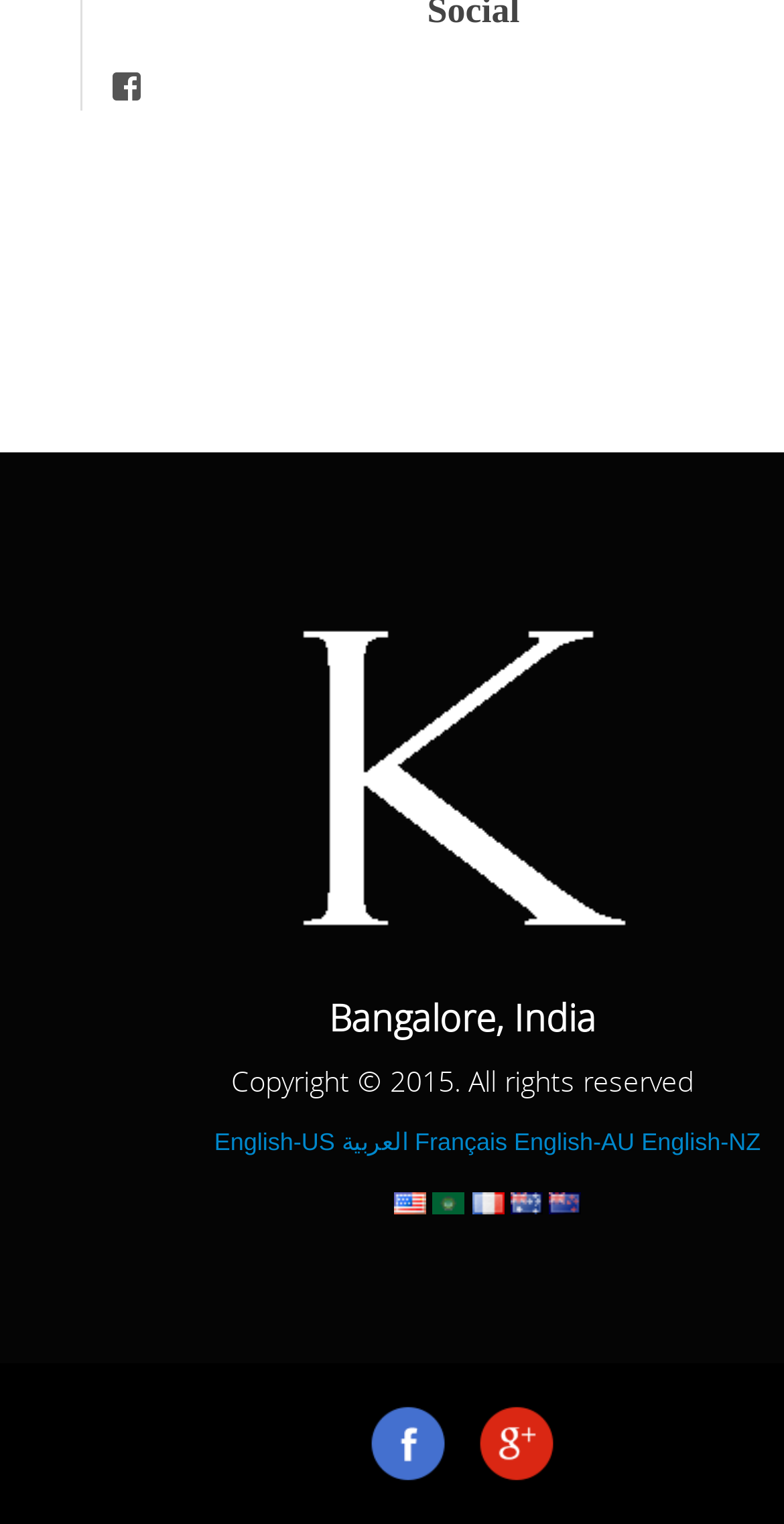Identify the bounding box of the HTML element described here: "alt="English-NZ"". Provide the coordinates as four float numbers between 0 and 1: [left, top, right, bottom].

[0.7, 0.78, 0.742, 0.798]